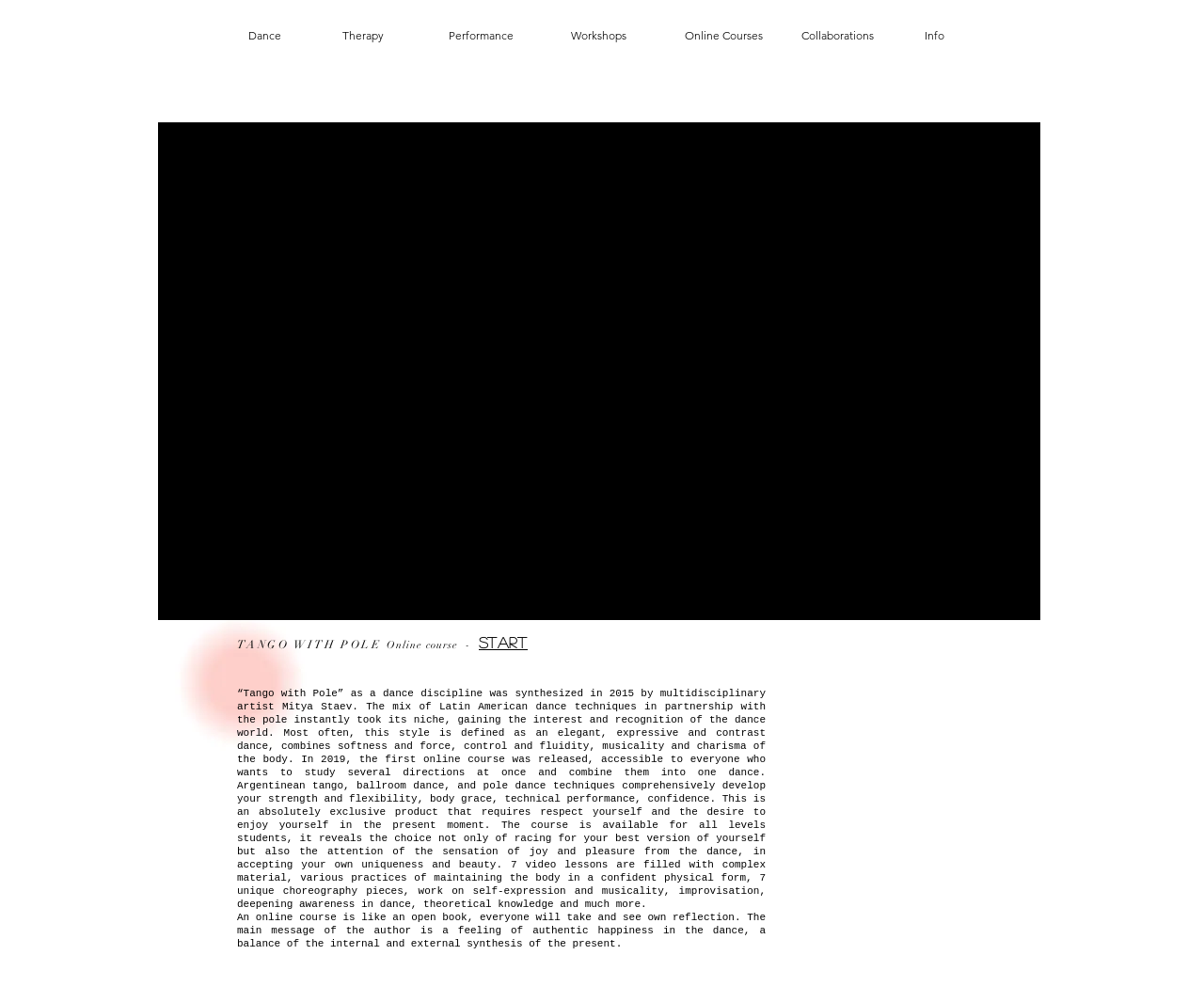Please identify the bounding box coordinates of the area that needs to be clicked to follow this instruction: "Start the online course".

[0.398, 0.643, 0.438, 0.658]